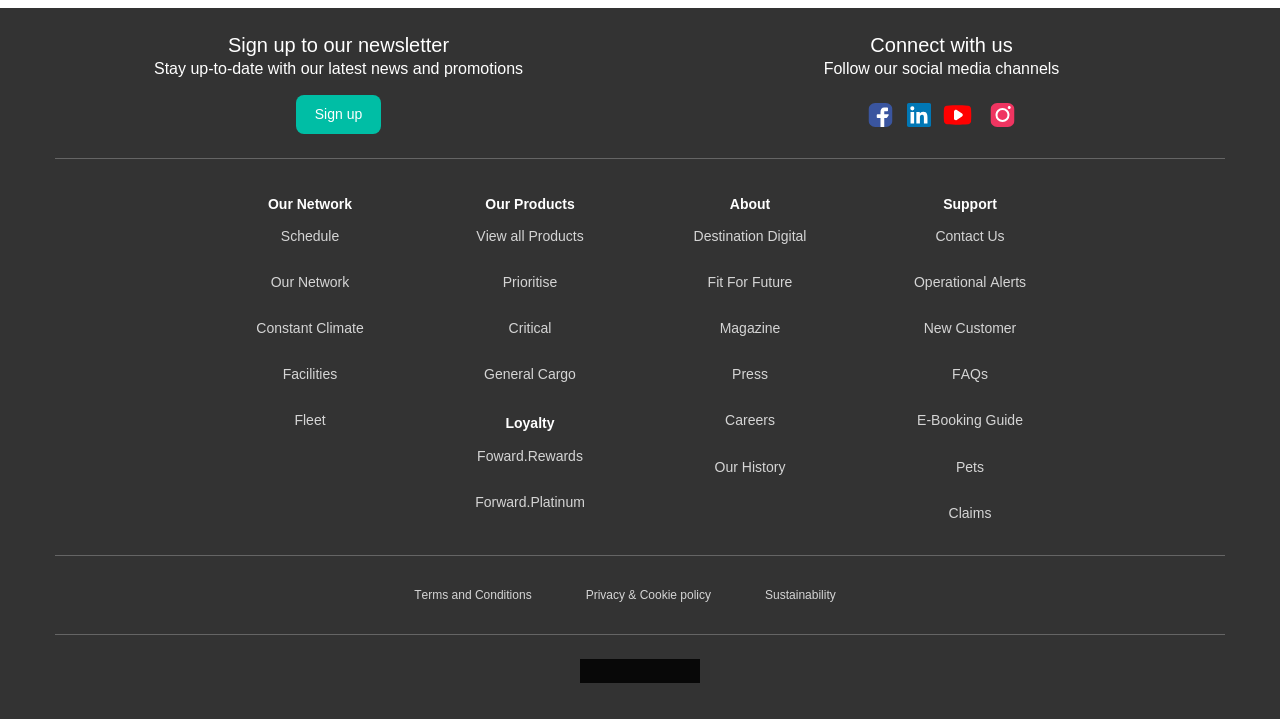Respond to the question with just a single word or phrase: 
What are the social media channels that can be followed?

Not specified